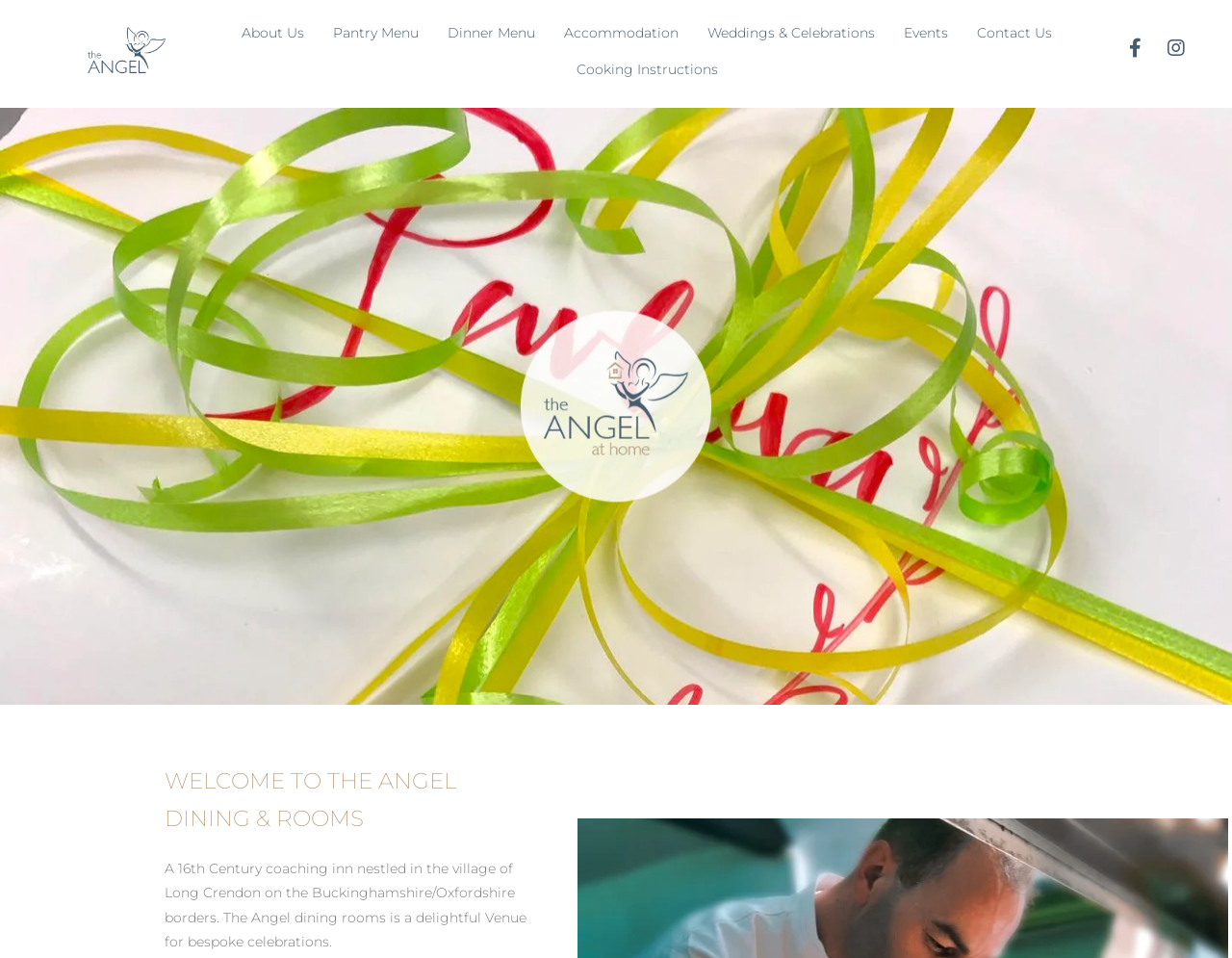Extract the bounding box coordinates for the HTML element that matches this description: "alt="MOSO Branding & Creative"". The coordinates should be four float numbers between 0 and 1, i.e., [left, top, right, bottom].

None